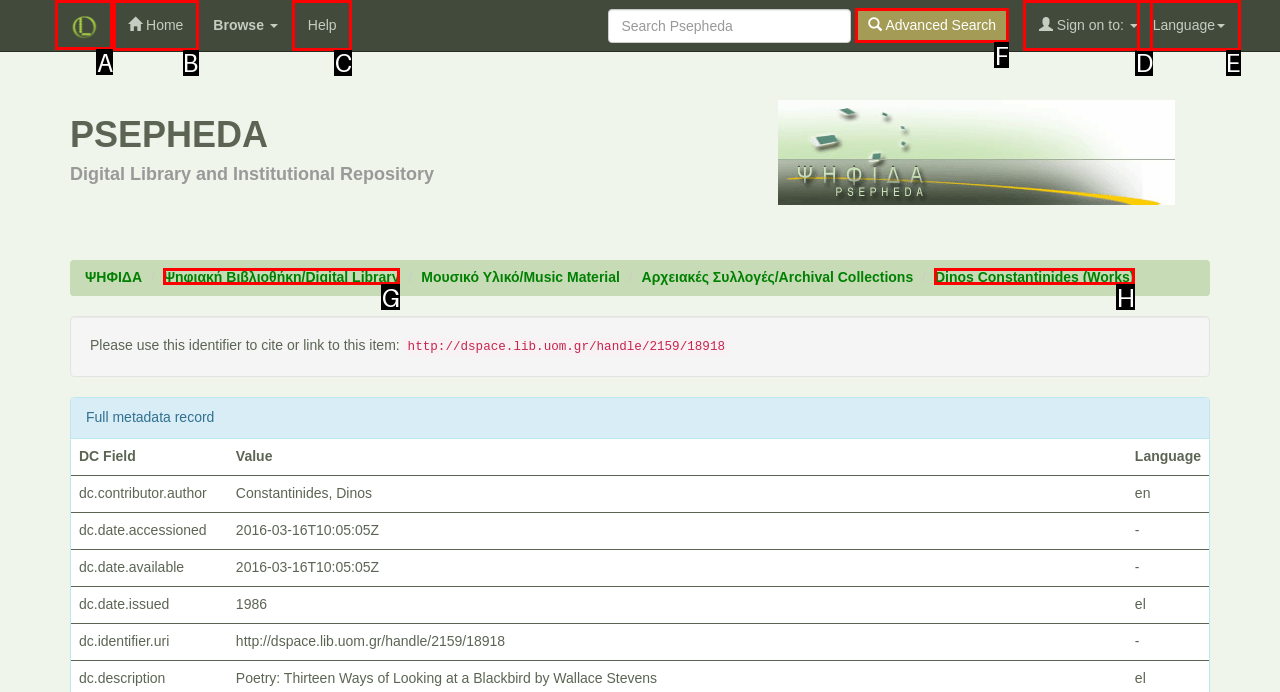Identify which lettered option to click to carry out the task: Click on the DSpace logo. Provide the letter as your answer.

A